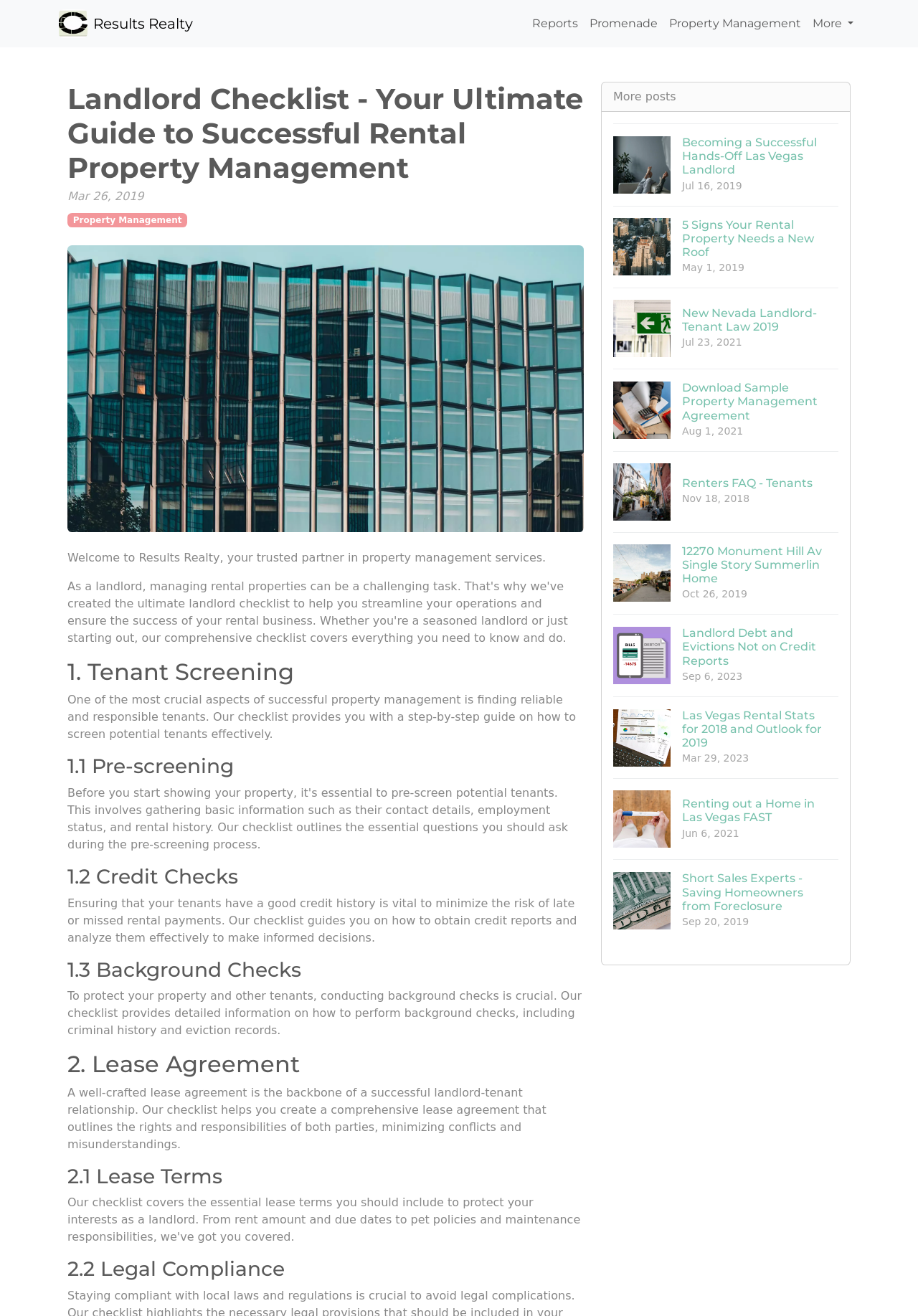What is the date of the post 'Becoming a Successful Hands-Off Las Vegas Landlord'?
Kindly offer a comprehensive and detailed response to the question.

The link 'Becoming a Successful Hands-Off Las Vegas Landlord' has a date 'Jul 16, 2019' associated with it, which indicates the date of the post.